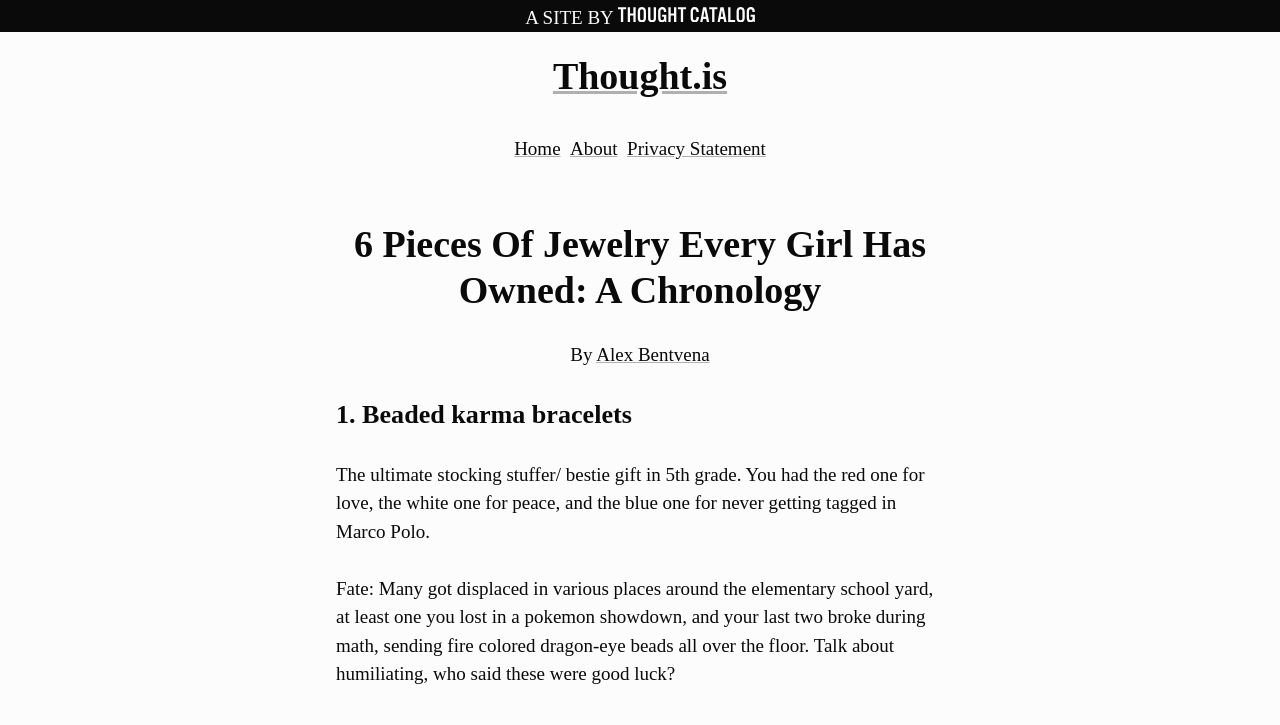Determine the bounding box coordinates for the HTML element described here: "Alex Bentvena".

[0.466, 0.475, 0.554, 0.504]